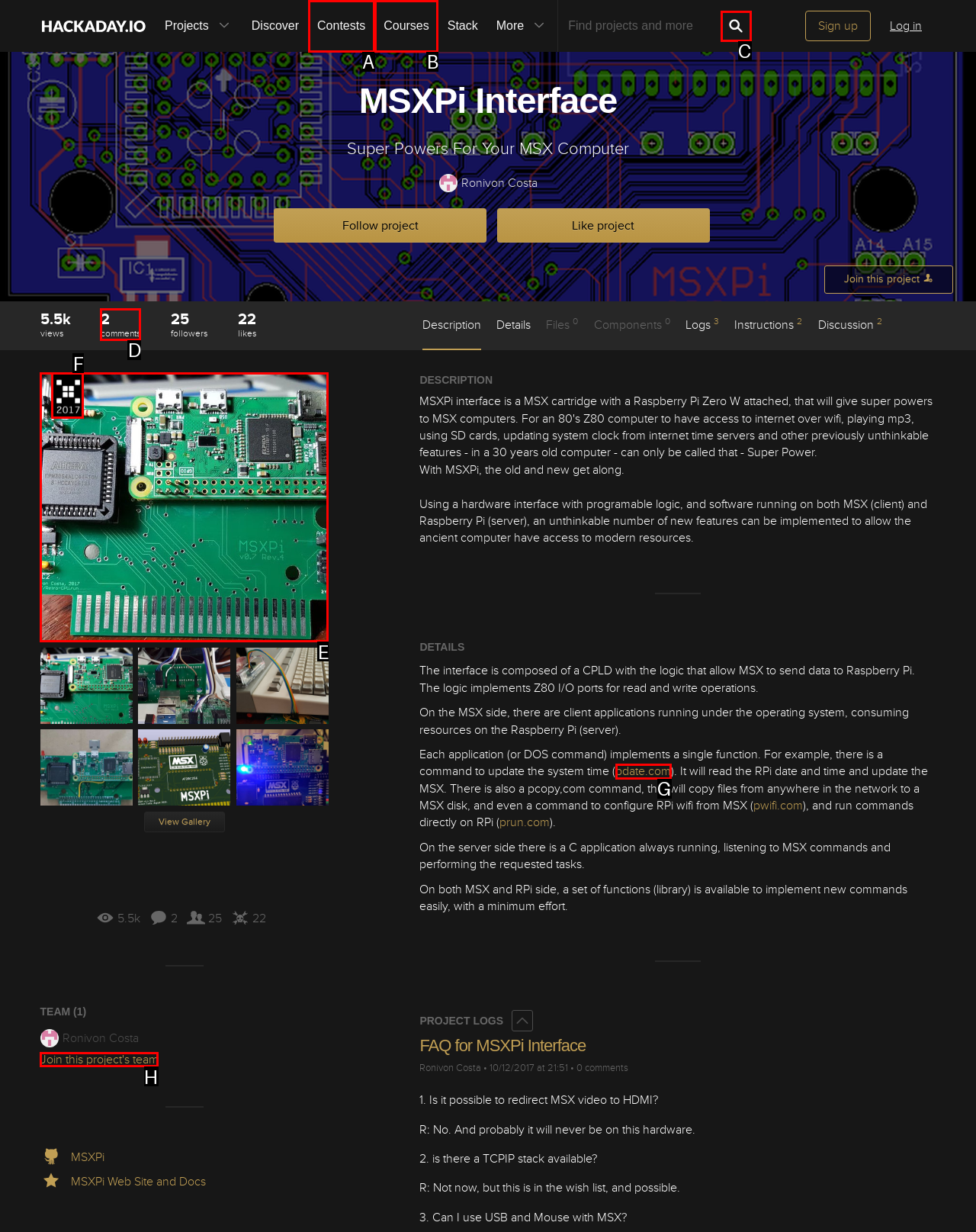Select the letter of the UI element that matches this task: Join this project's team
Provide the answer as the letter of the correct choice.

H